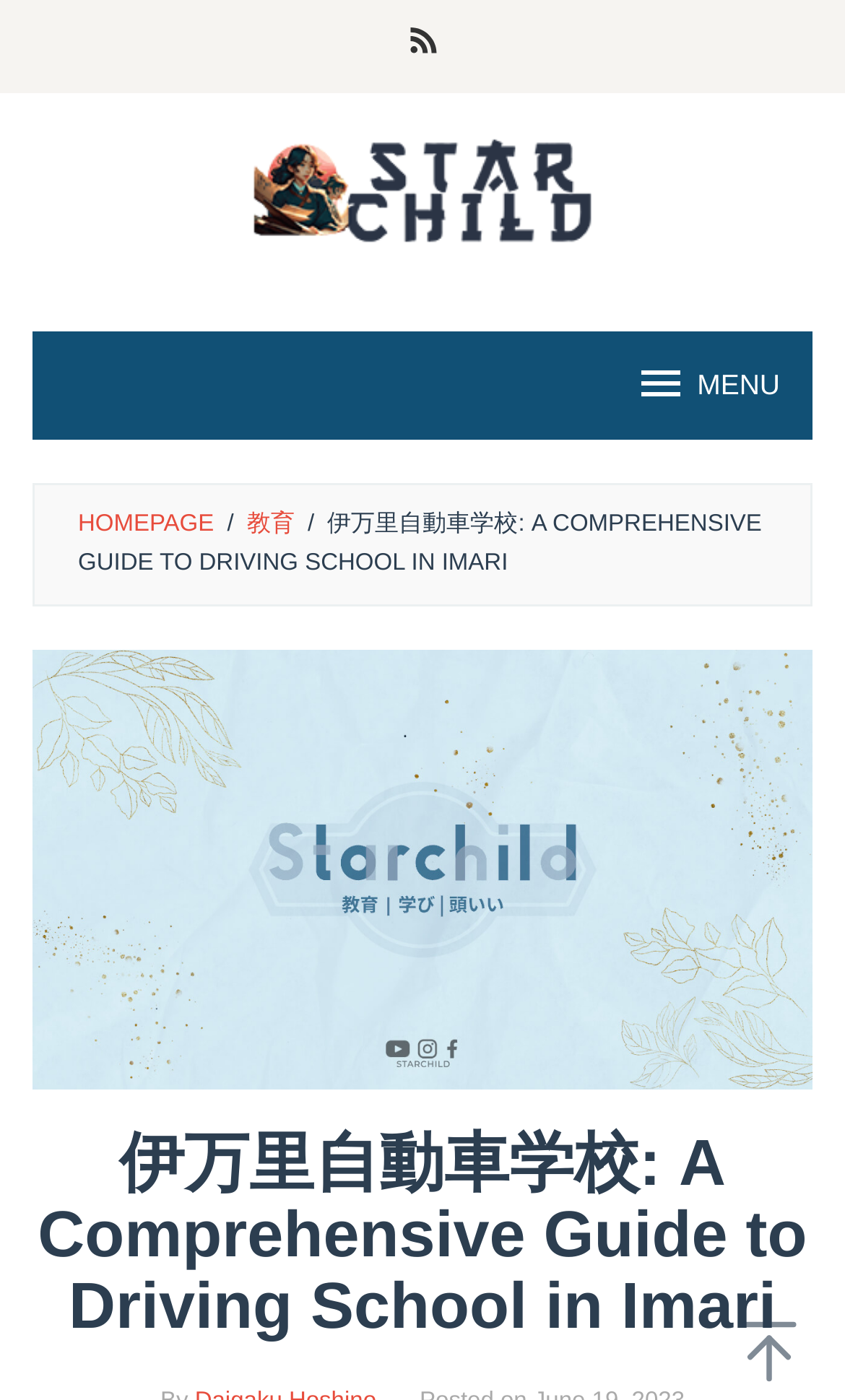From the given element description: "Homepage", find the bounding box for the UI element. Provide the coordinates as four float numbers between 0 and 1, in the order [left, top, right, bottom].

[0.092, 0.365, 0.253, 0.384]